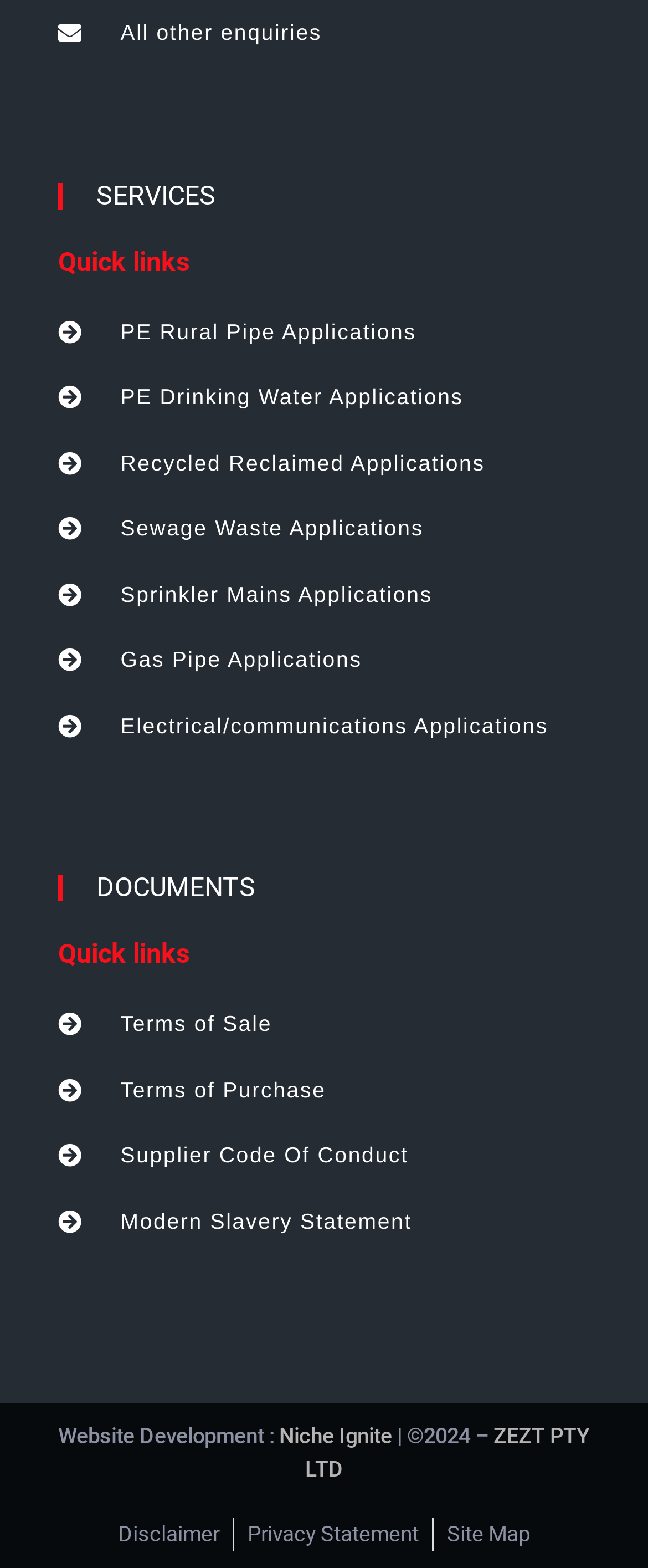What is the last link under DOCUMENTS?
Provide a fully detailed and comprehensive answer to the question.

I looked at the links under the 'DOCUMENTS' heading and found that the last link is 'Modern Slavery Statement'.